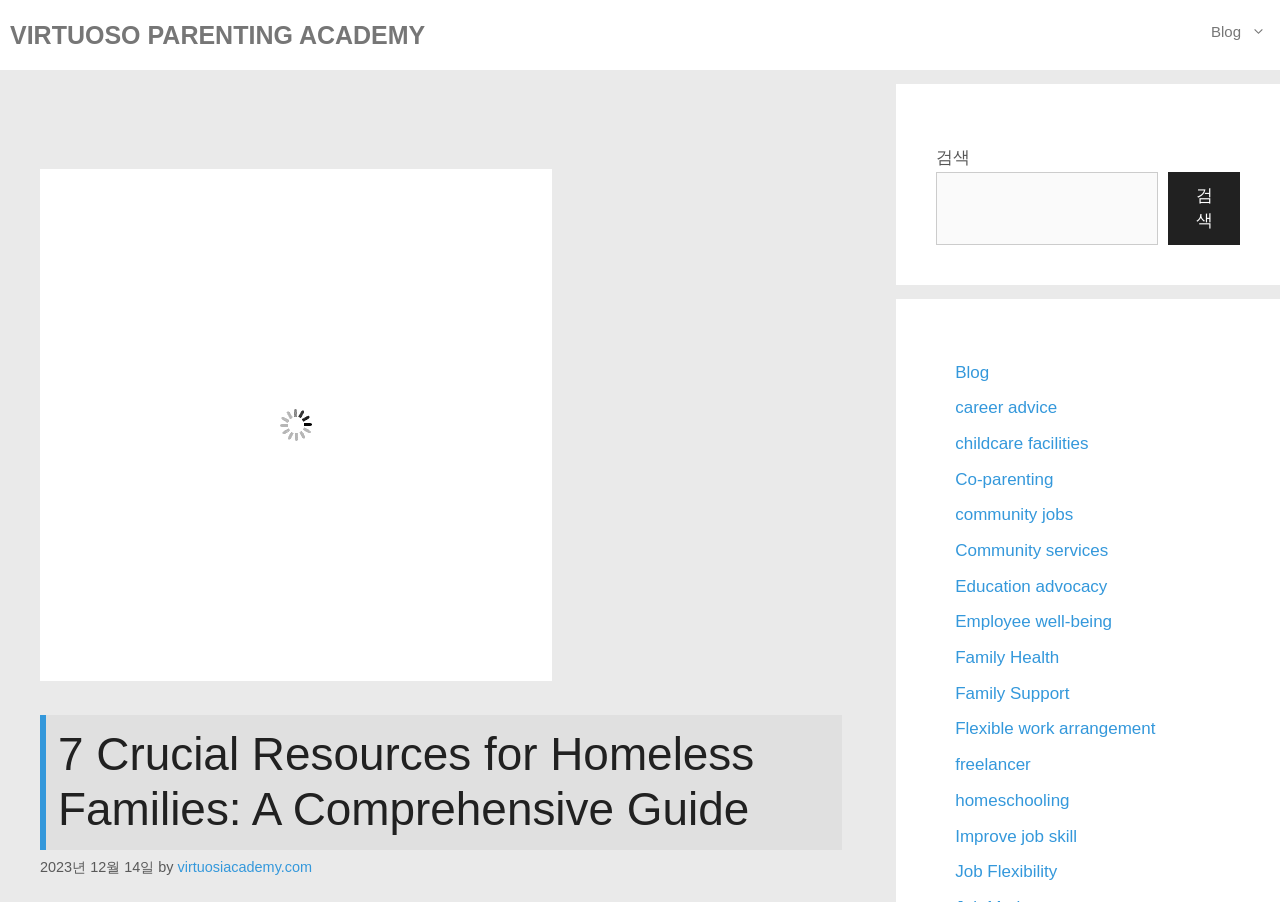Determine the bounding box coordinates for the area that should be clicked to carry out the following instruction: "Search for resources".

[0.731, 0.19, 0.905, 0.271]